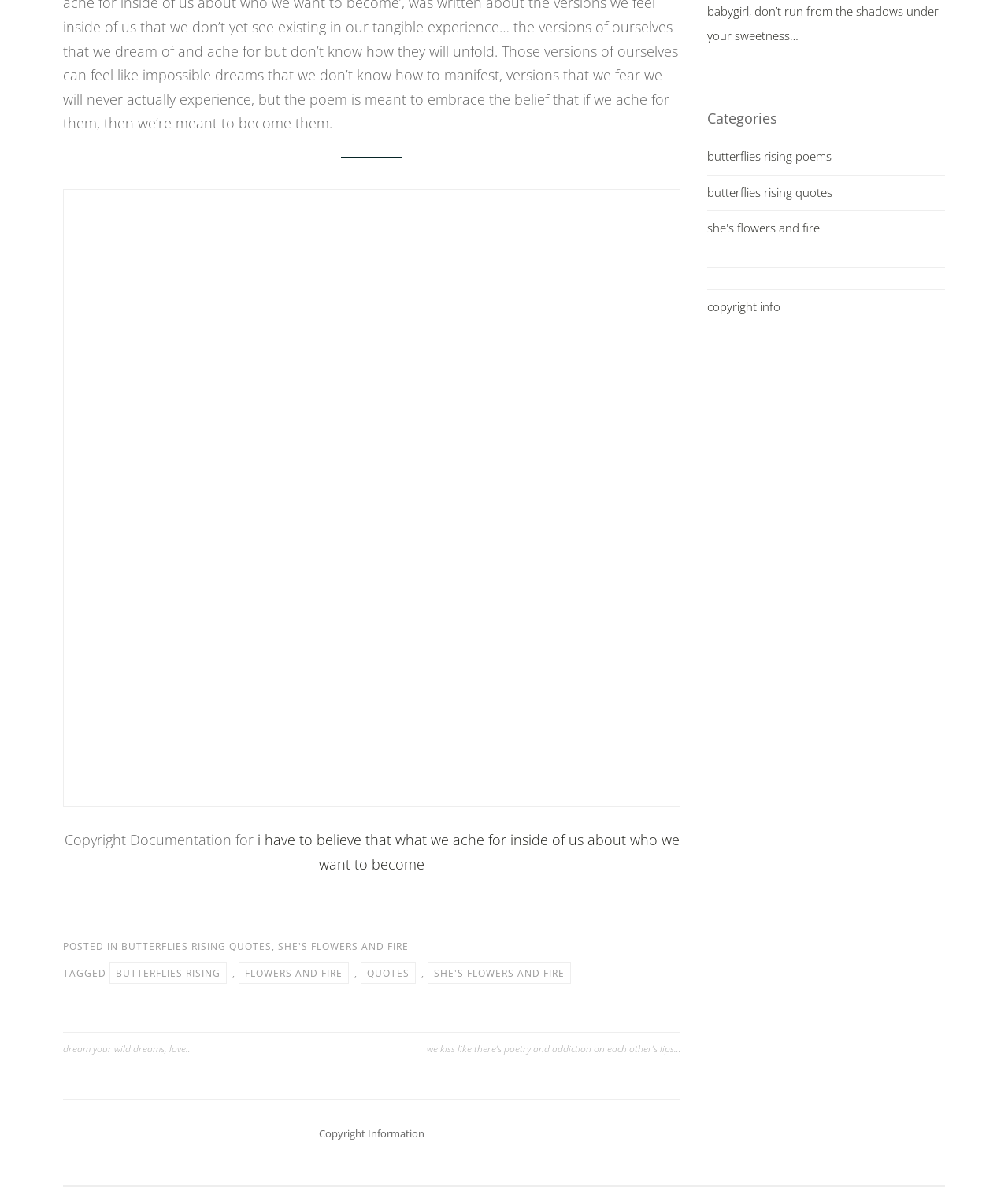Utilize the details in the image to give a detailed response to the question: What is the theme of the quote 'i have to believe that what we ache for inside of us about who we want to become'?

The quote 'i have to believe that what we ache for inside of us about who we want to become' suggests that the theme is about self-improvement and personal growth.